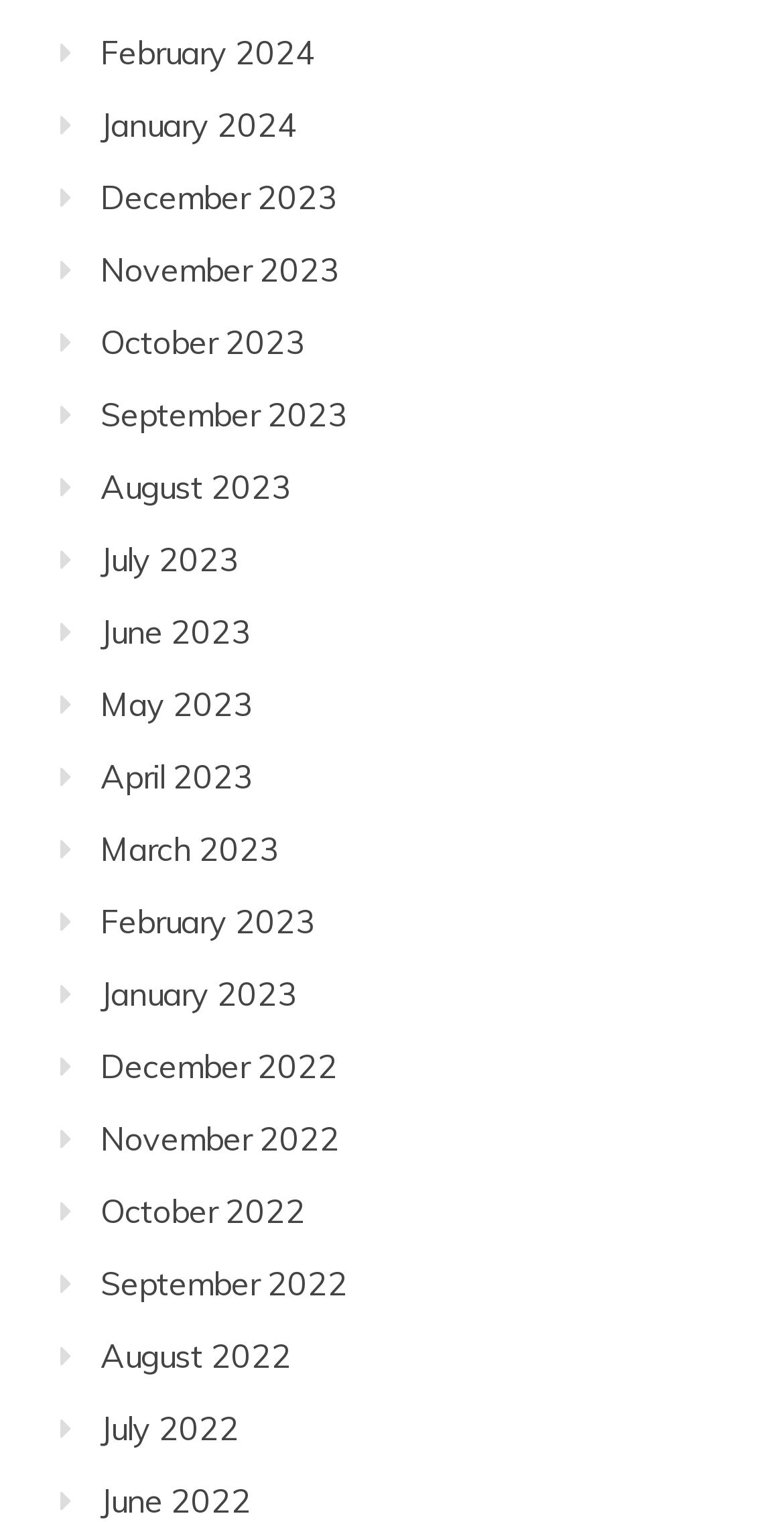What is the latest month listed in 2024?
Please use the image to deliver a detailed and complete answer.

By examining the list of links, I found that the latest month listed in 2024 is February 2024, which is located at the top of the list.